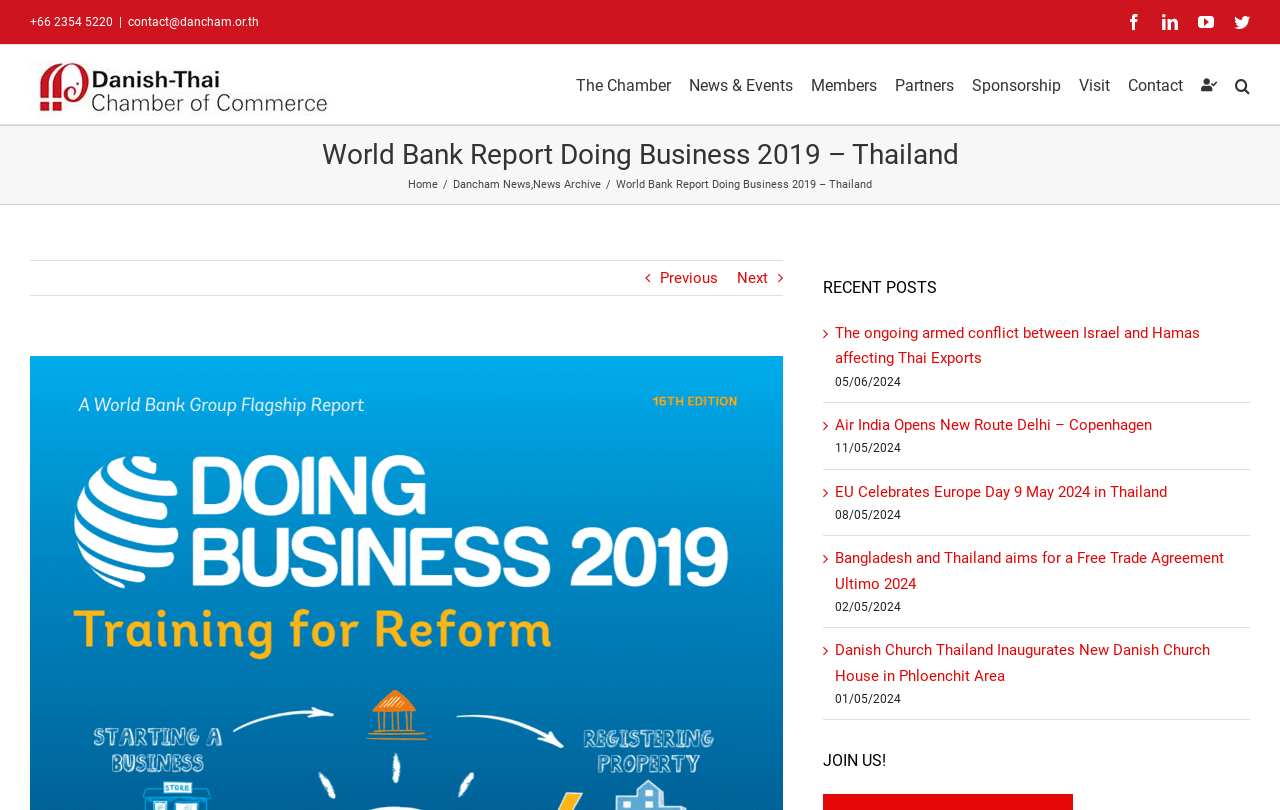How many social media links are there?
Based on the image content, provide your answer in one word or a short phrase.

4